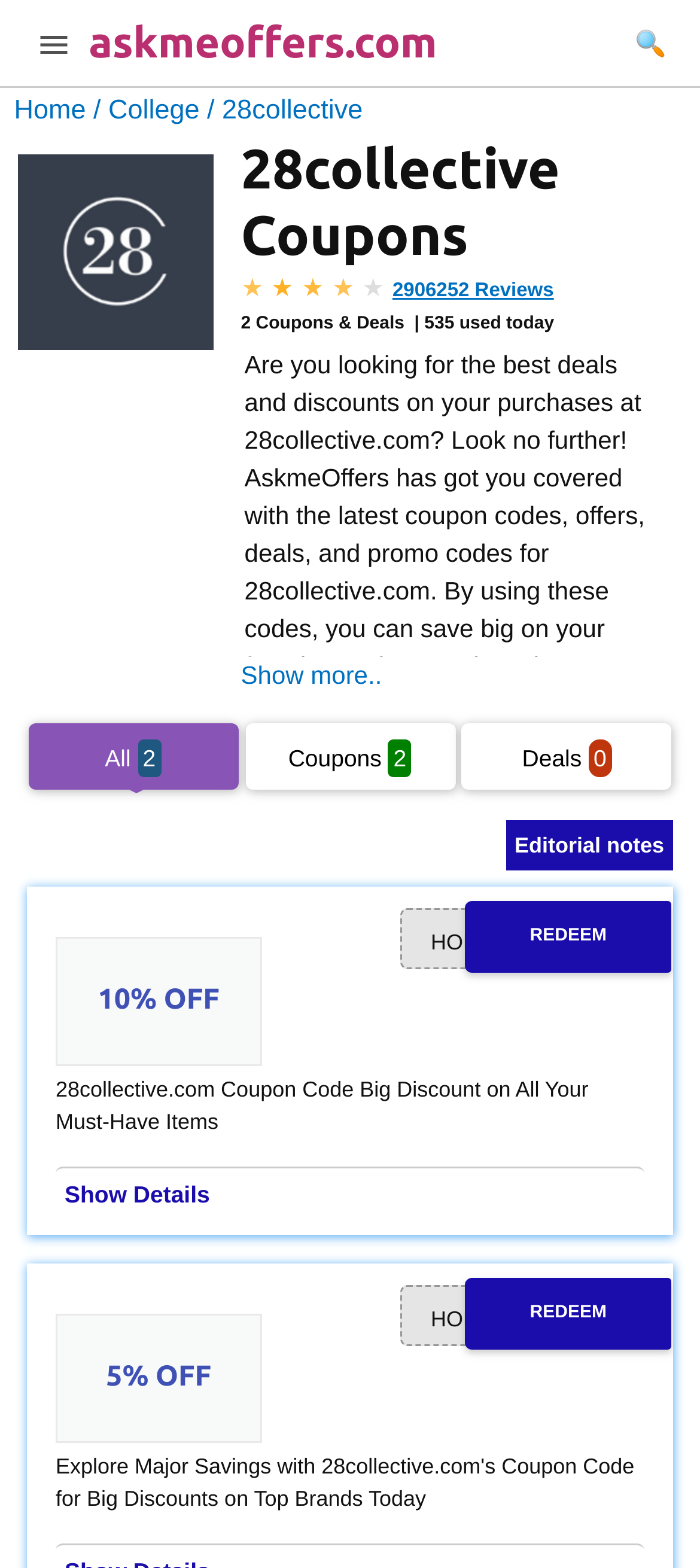Identify the coordinates of the bounding box for the element described below: "Deals 0". Return the coordinates as four float numbers between 0 and 1: [left, top, right, bottom].

[0.66, 0.462, 0.96, 0.504]